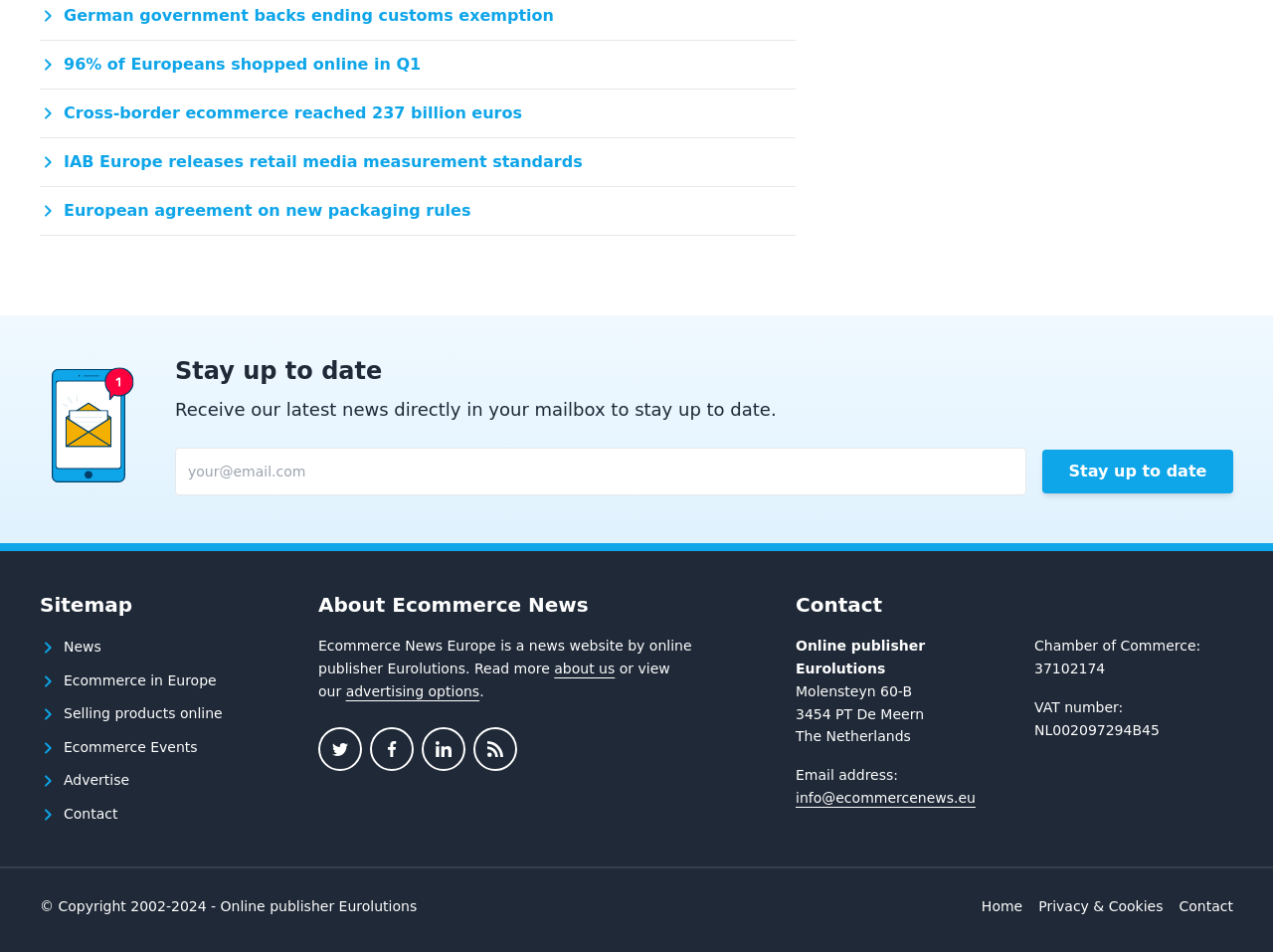Give a concise answer using only one word or phrase for this question:
What is the name of the online publisher of the website?

Eurolutions